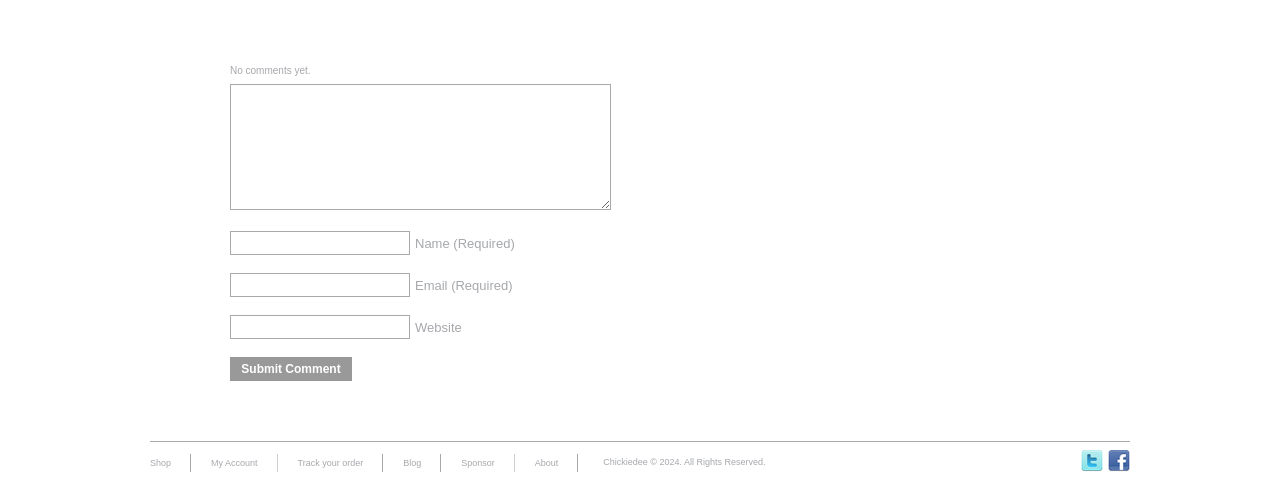Please specify the coordinates of the bounding box for the element that should be clicked to carry out this instruction: "Track your order". The coordinates must be four float numbers between 0 and 1, formatted as [left, top, right, bottom].

[0.229, 0.923, 0.288, 0.959]